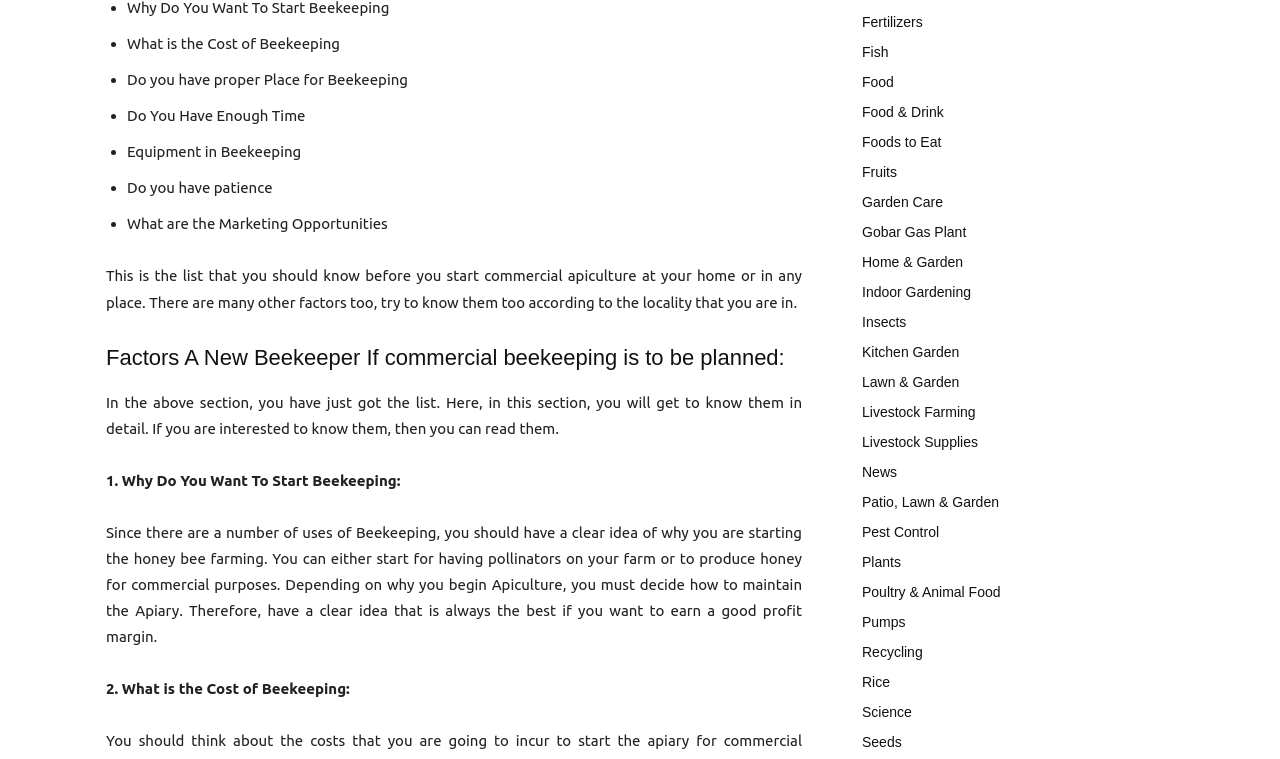Provide the bounding box coordinates for the UI element that is described as: "Pest Control".

[0.673, 0.69, 0.734, 0.711]